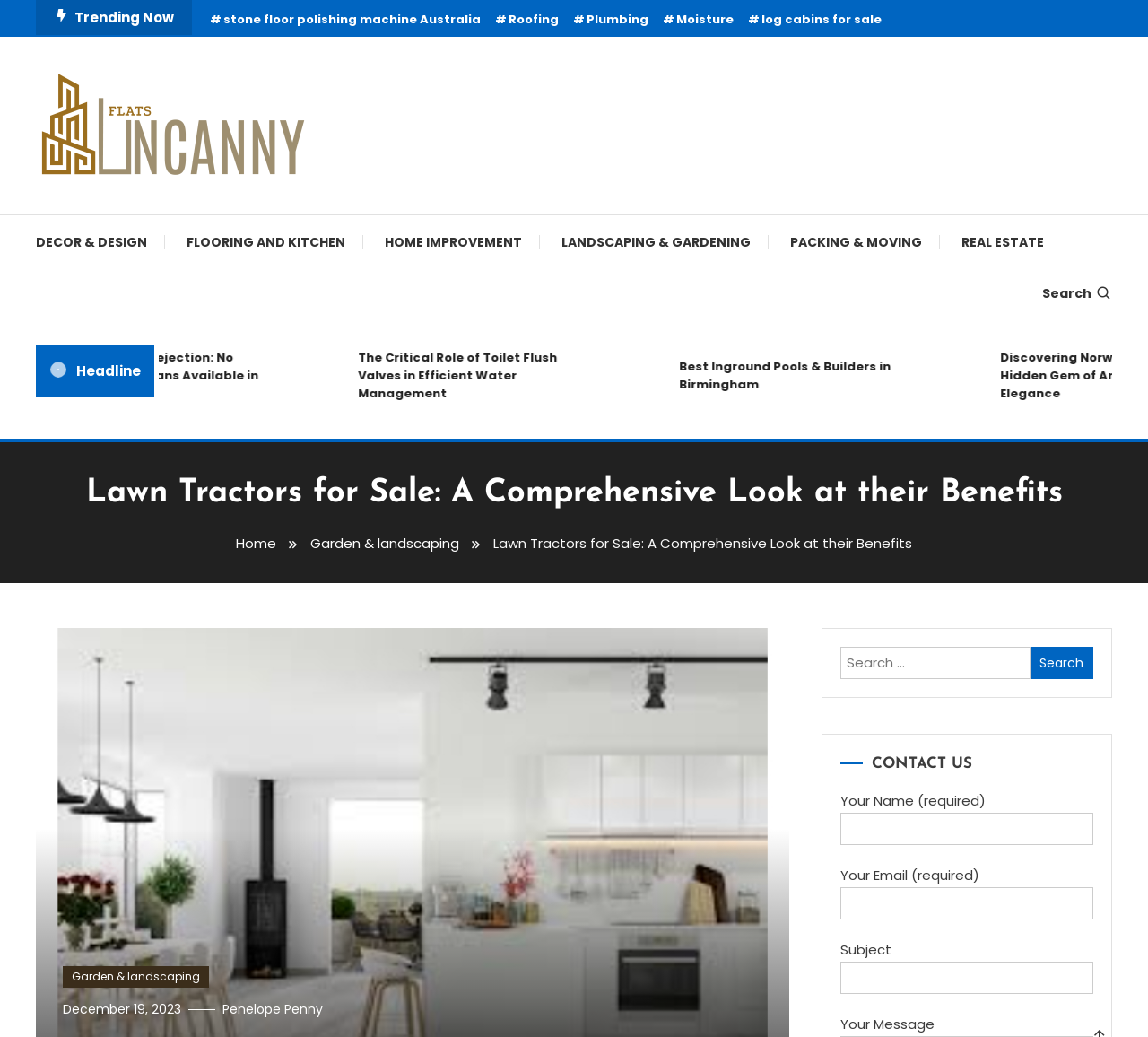What is the category of the article?
By examining the image, provide a one-word or phrase answer.

Lawn Tractors